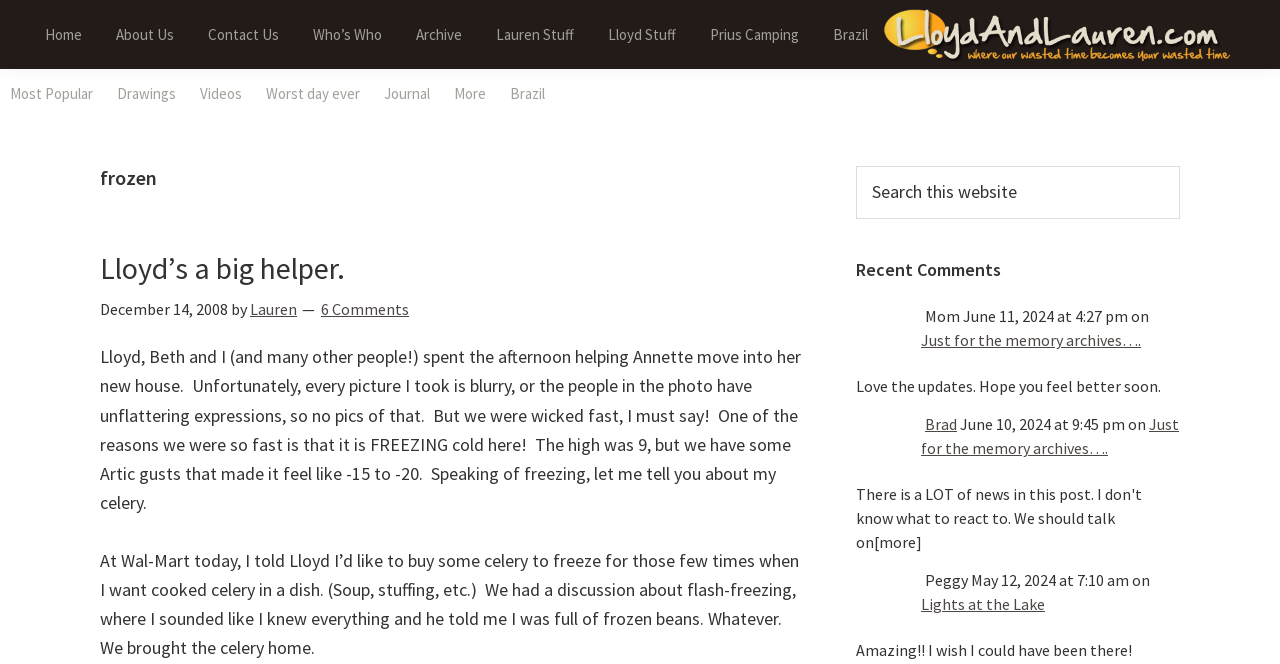Calculate the bounding box coordinates of the UI element given the description: "Take Action Now".

None